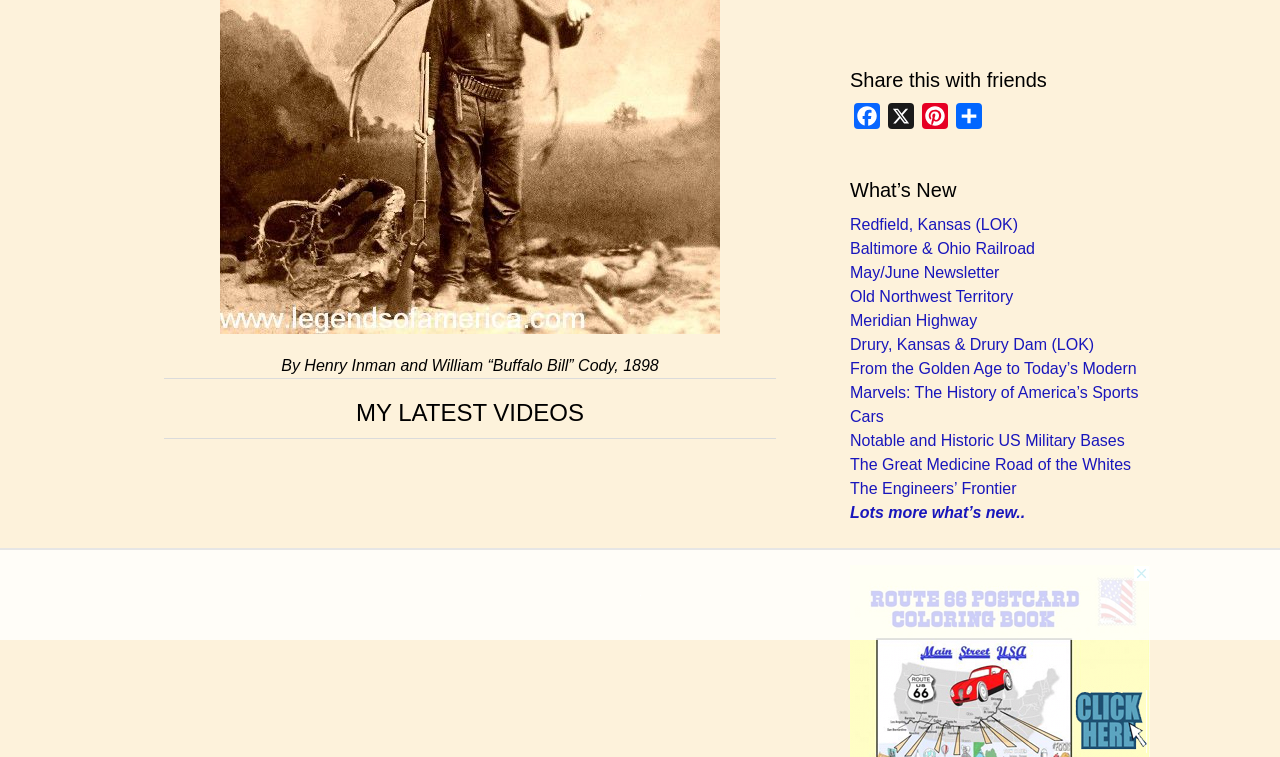Locate the bounding box of the UI element with the following description: "Lawyers".

None